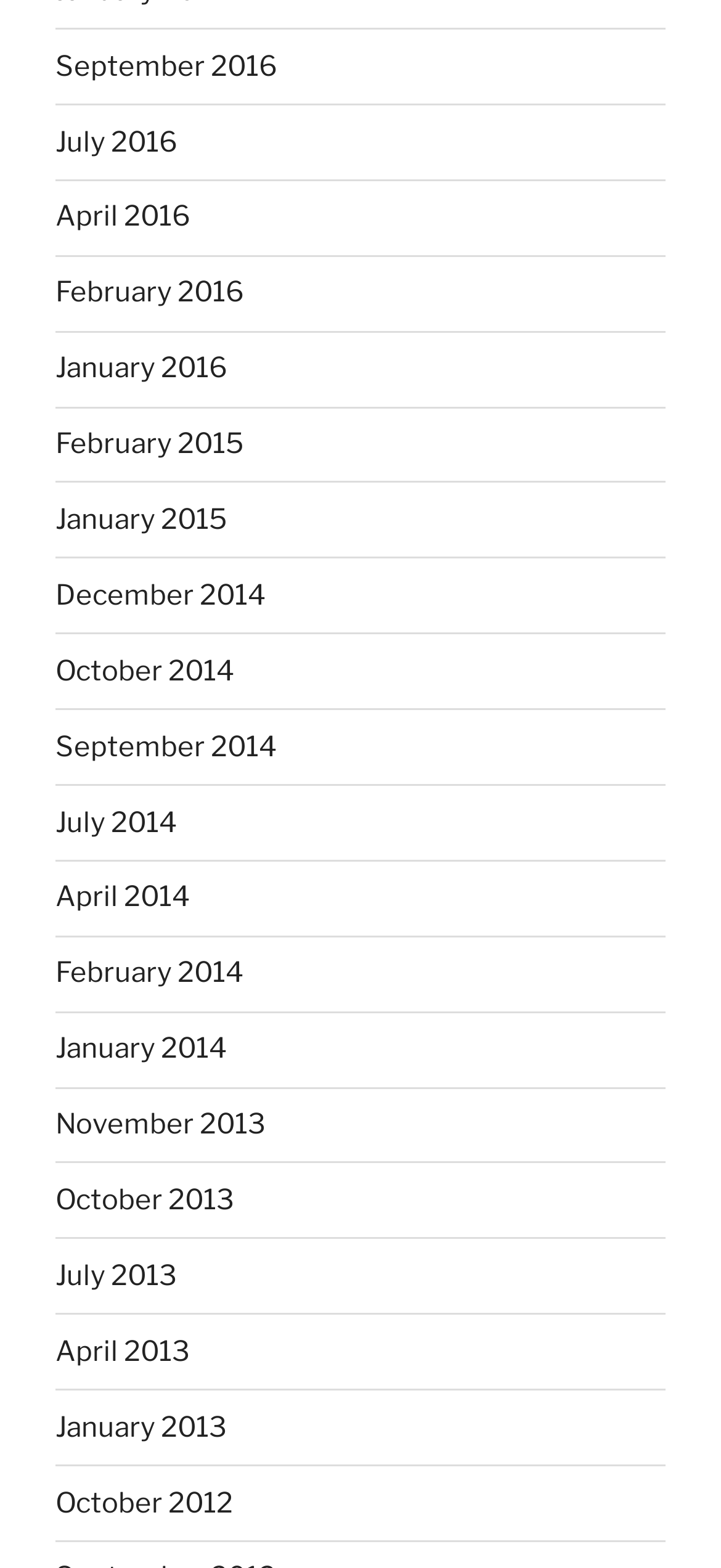How many links are available for the year 2016?
Using the image as a reference, deliver a detailed and thorough answer to the question.

I counted the number of links for the year 2016 and found that there are 5 links available, representing the months of January, February, April, July, and September.